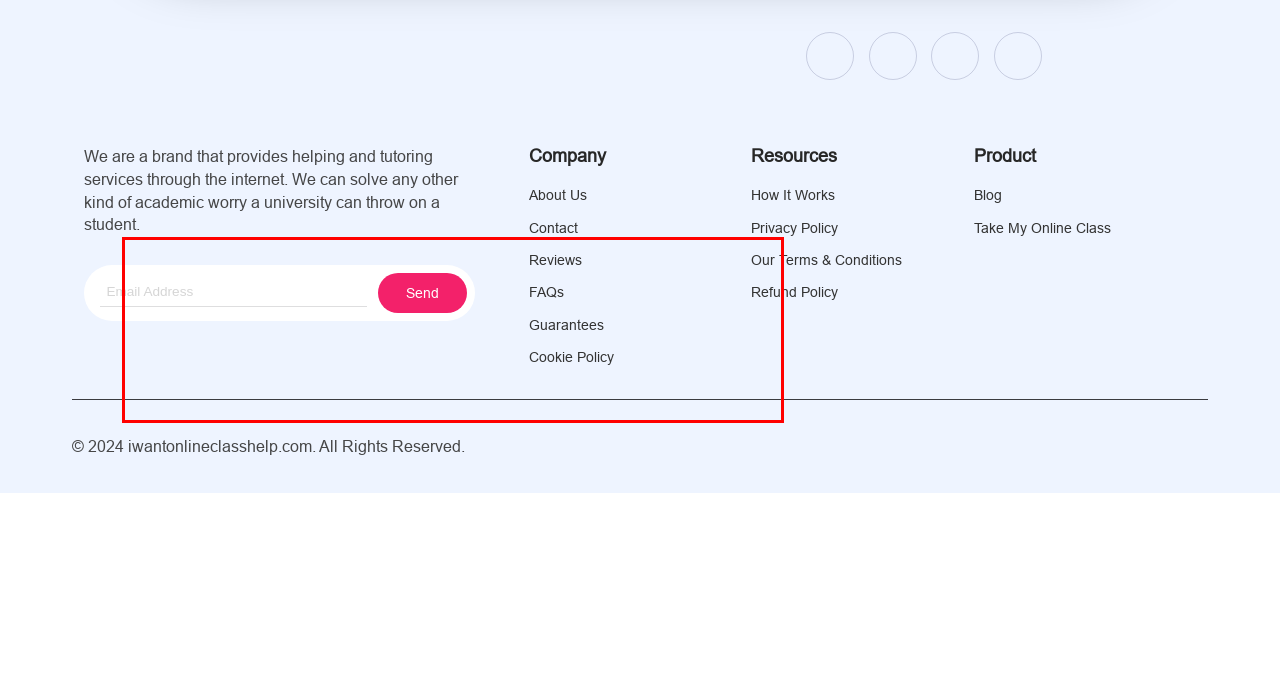Within the screenshot of a webpage, identify the red bounding box and perform OCR to capture the text content it contains.

Therefore, we provide online class help services whenever you want. Our class takers online are available all the time to discuss your concerns. Many students get our online class help pro every day because we do not just claim to provide premium quality ‘online class help for me’ service, our results prove it too.